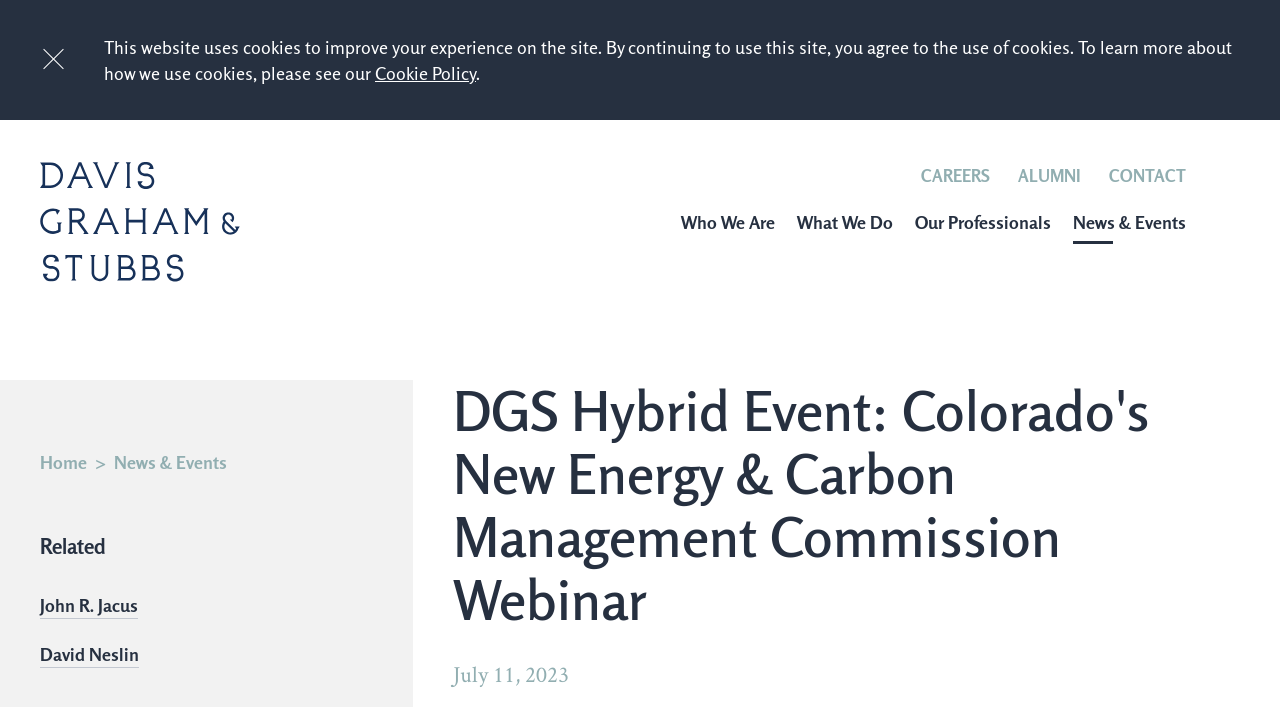Who are the related professionals?
Look at the image and provide a short answer using one word or a phrase.

John R. Jacus, David Neslin